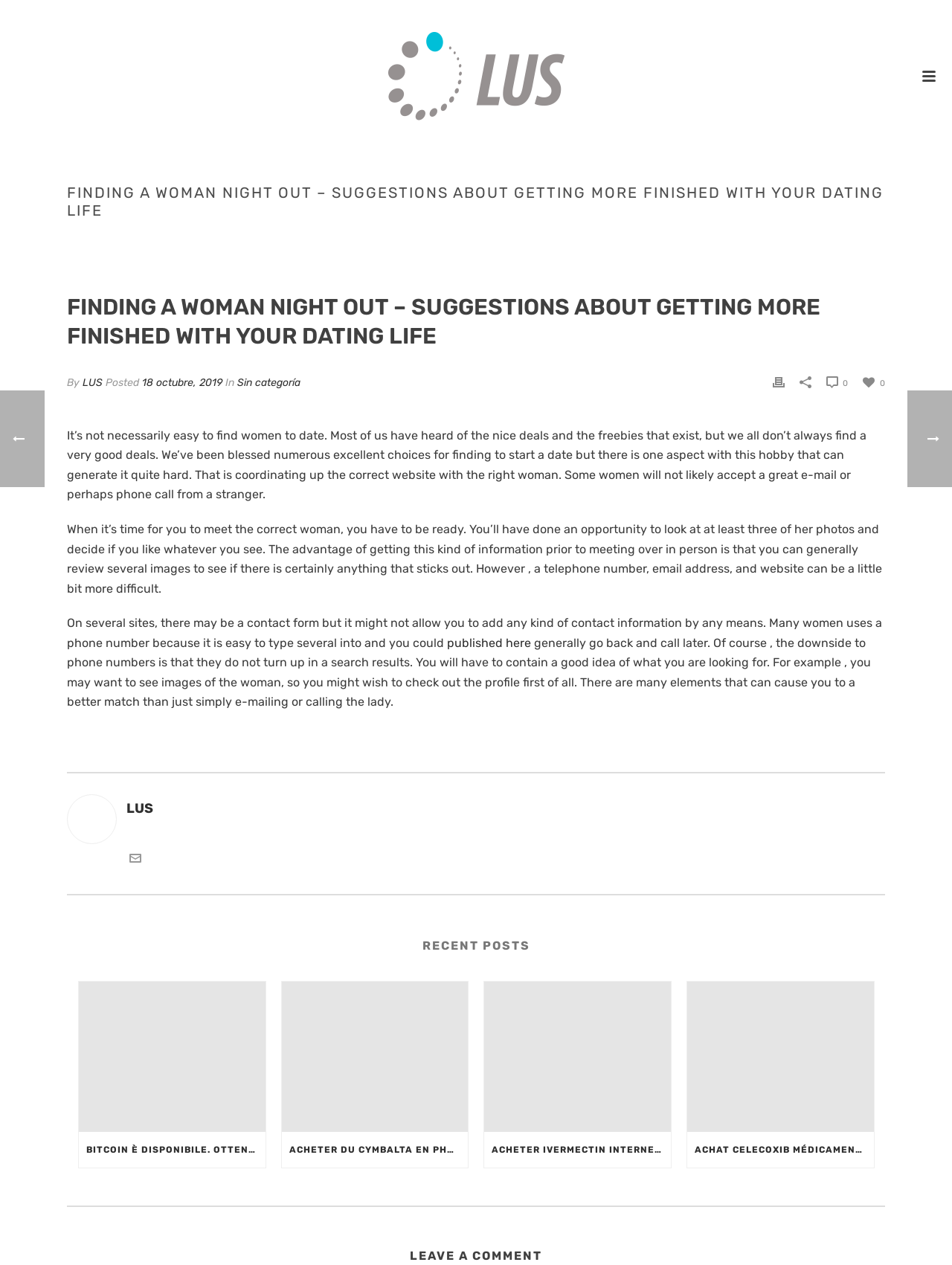What type of information can you typically find in a dating profile?
Using the image provided, answer with just one word or phrase.

Photos and contact information